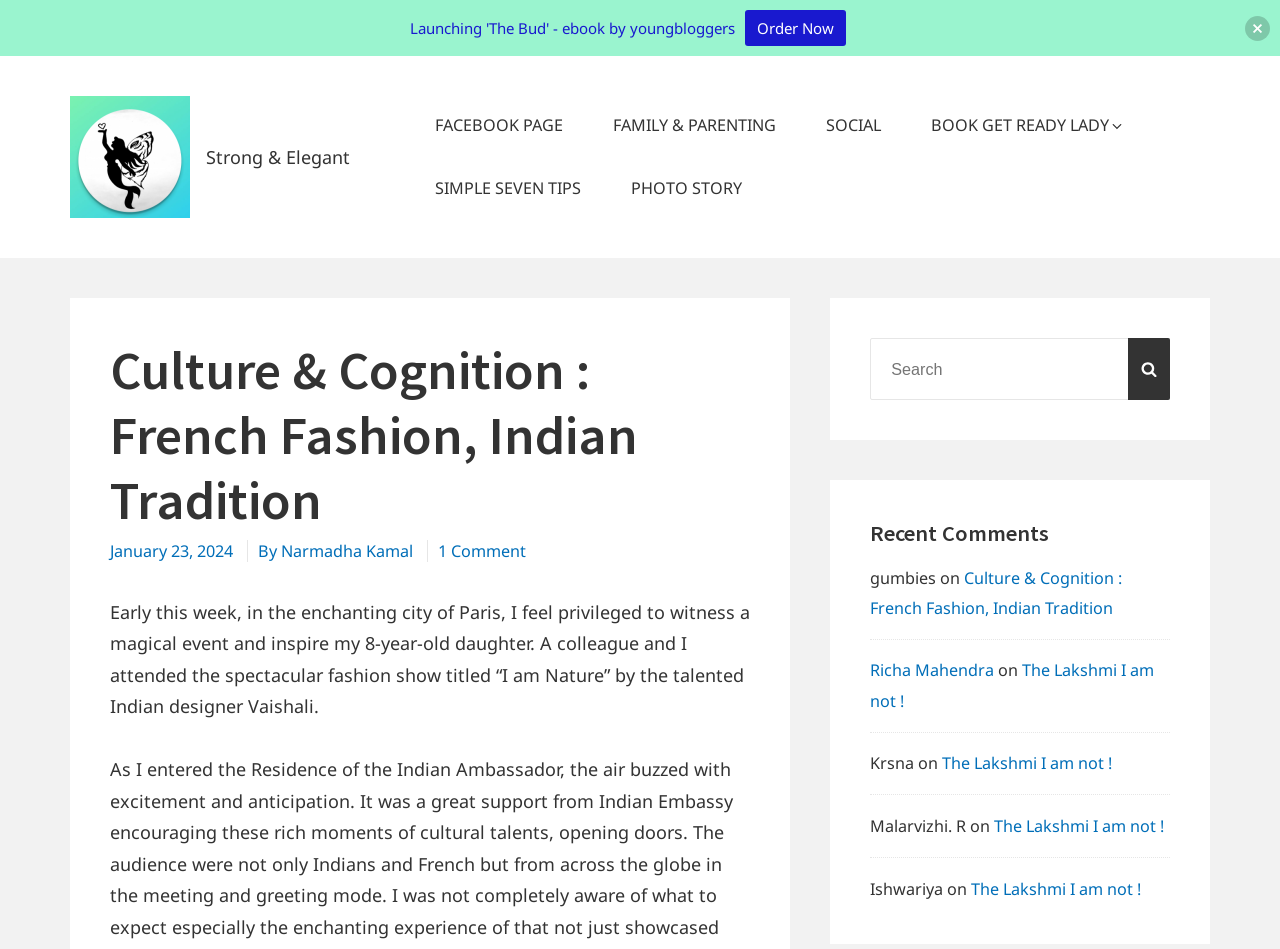Give a one-word or short-phrase answer to the following question: 
How many recent comments are there?

5